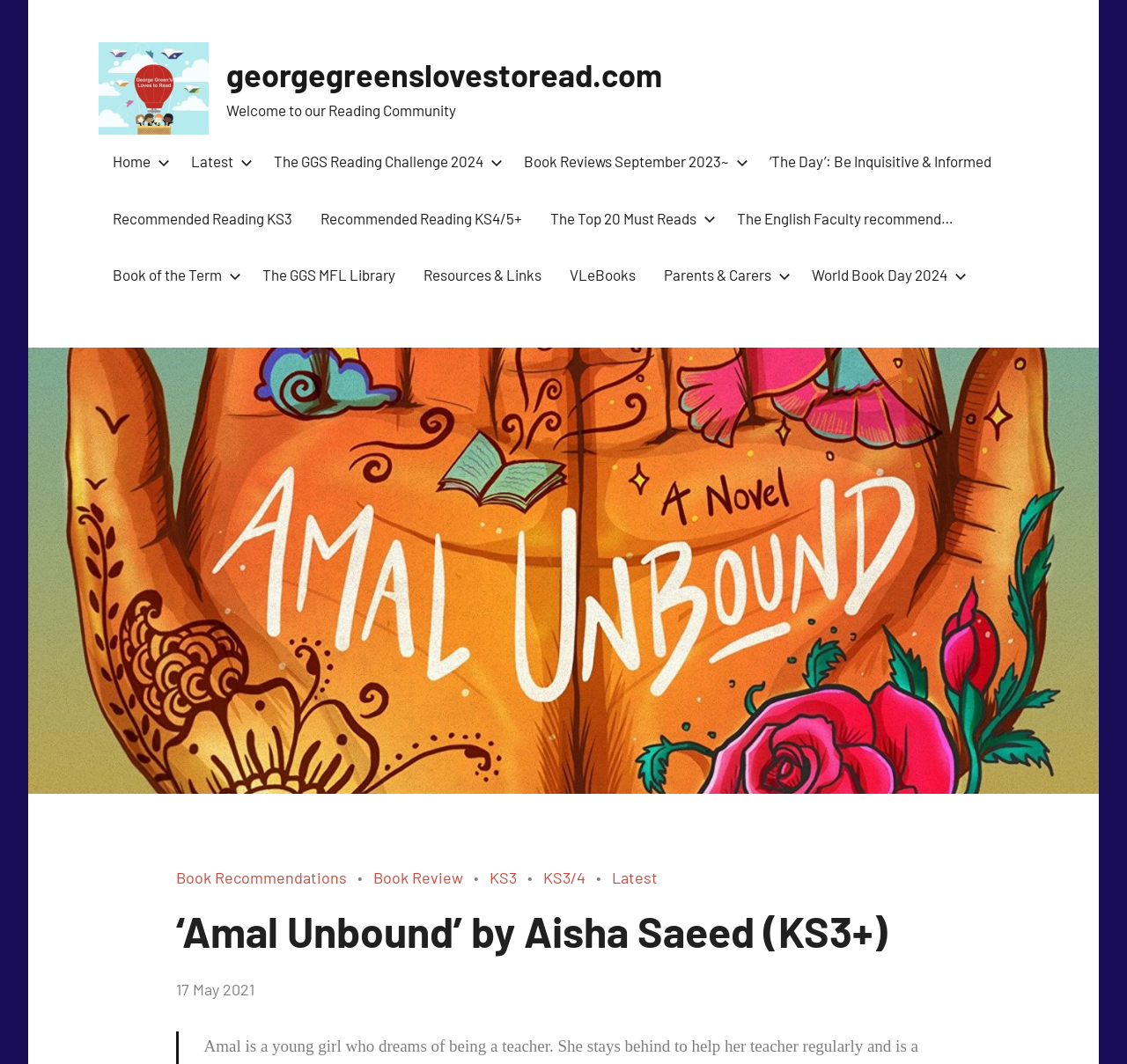Kindly determine the bounding box coordinates for the clickable area to achieve the given instruction: "Click on the 'Home' link".

[0.1, 0.137, 0.145, 0.169]